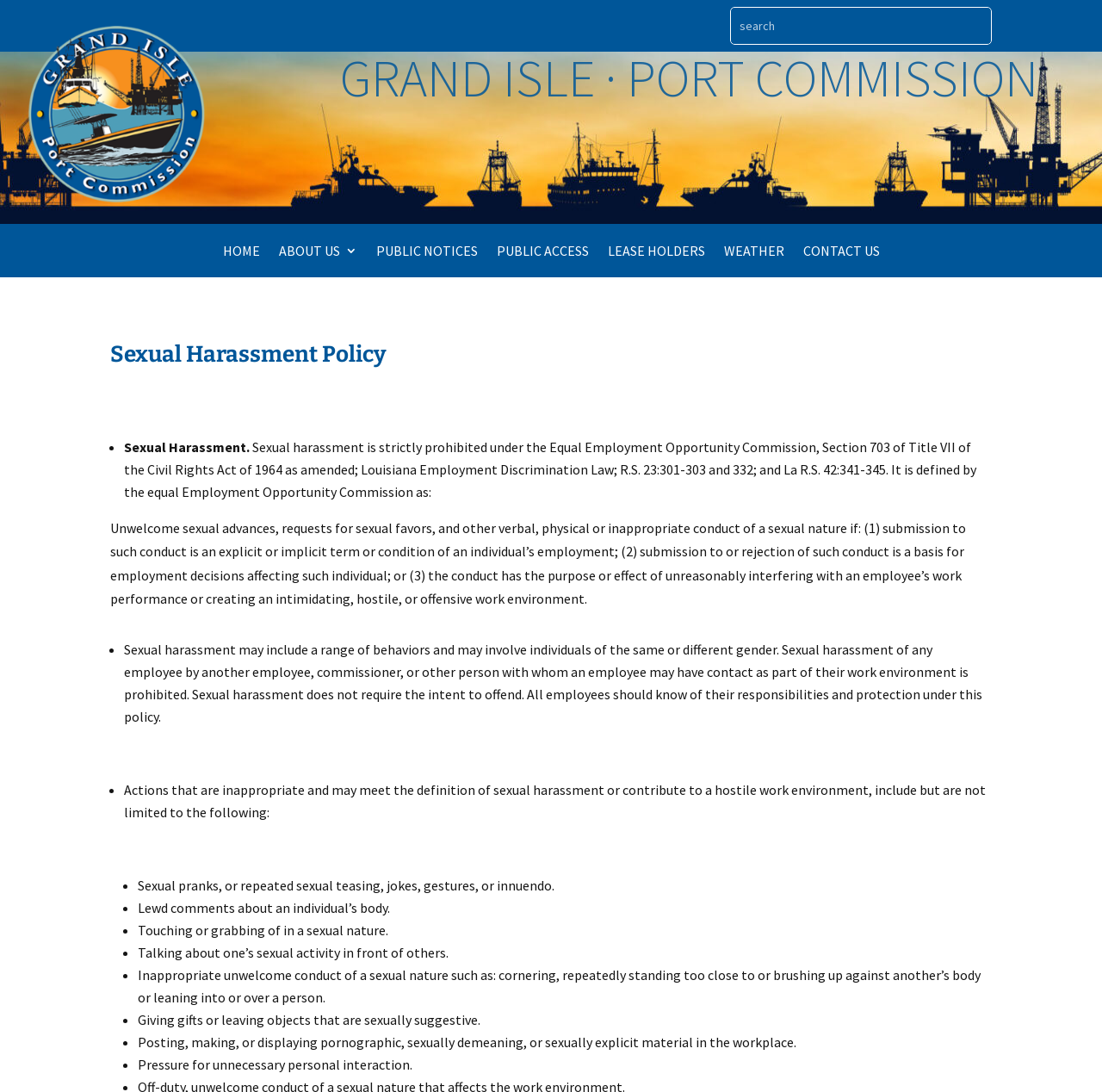Provide the bounding box coordinates of the HTML element this sentence describes: "Public Notices". The bounding box coordinates consist of four float numbers between 0 and 1, i.e., [left, top, right, bottom].

[0.341, 0.224, 0.433, 0.241]